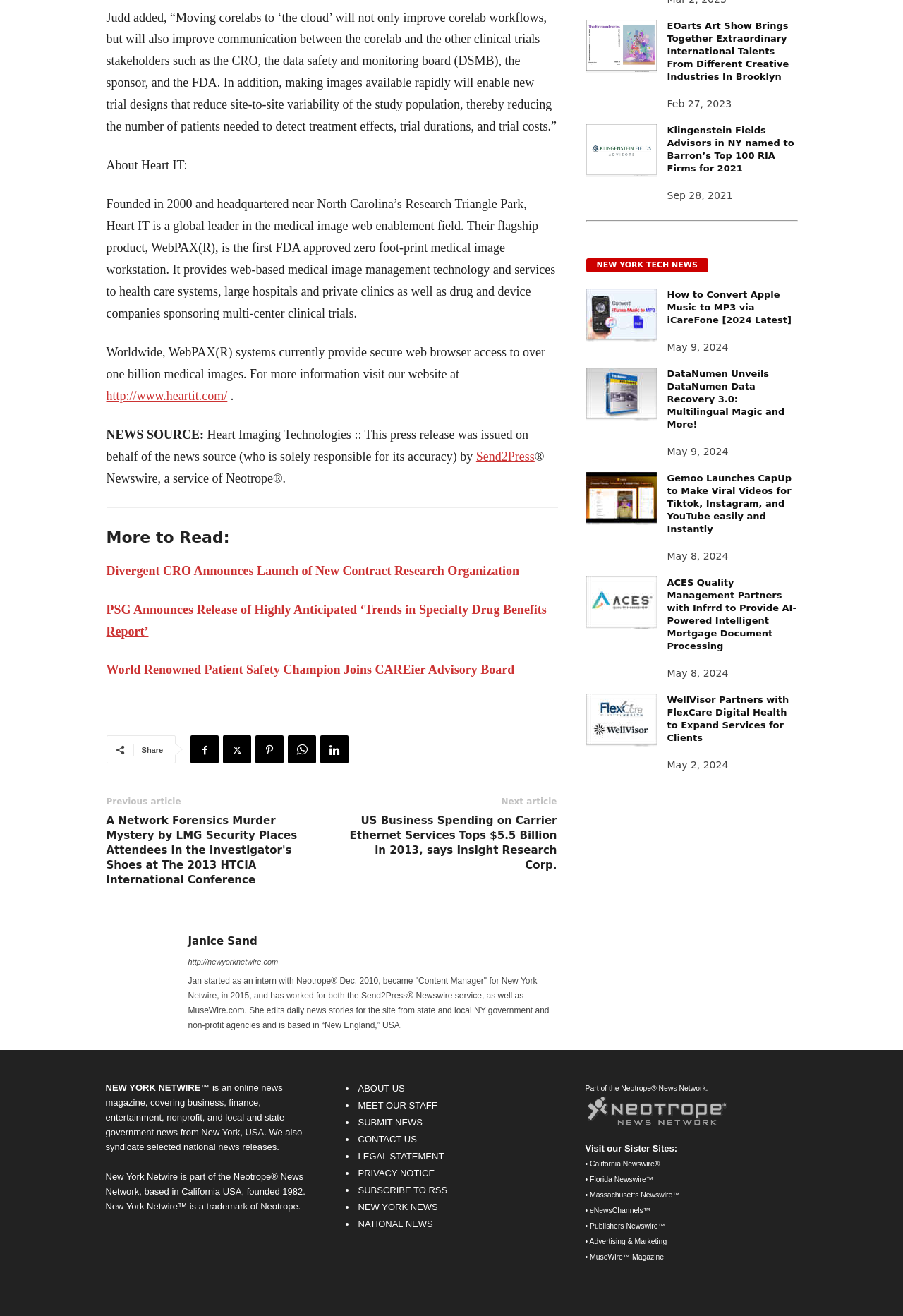What is the name of the company mentioned in the first paragraph?
Examine the image closely and answer the question with as much detail as possible.

The first paragraph mentions a quote from Judd, and the next paragraph starts with 'About Heart IT:', which indicates that the company being referred to is Heart IT.